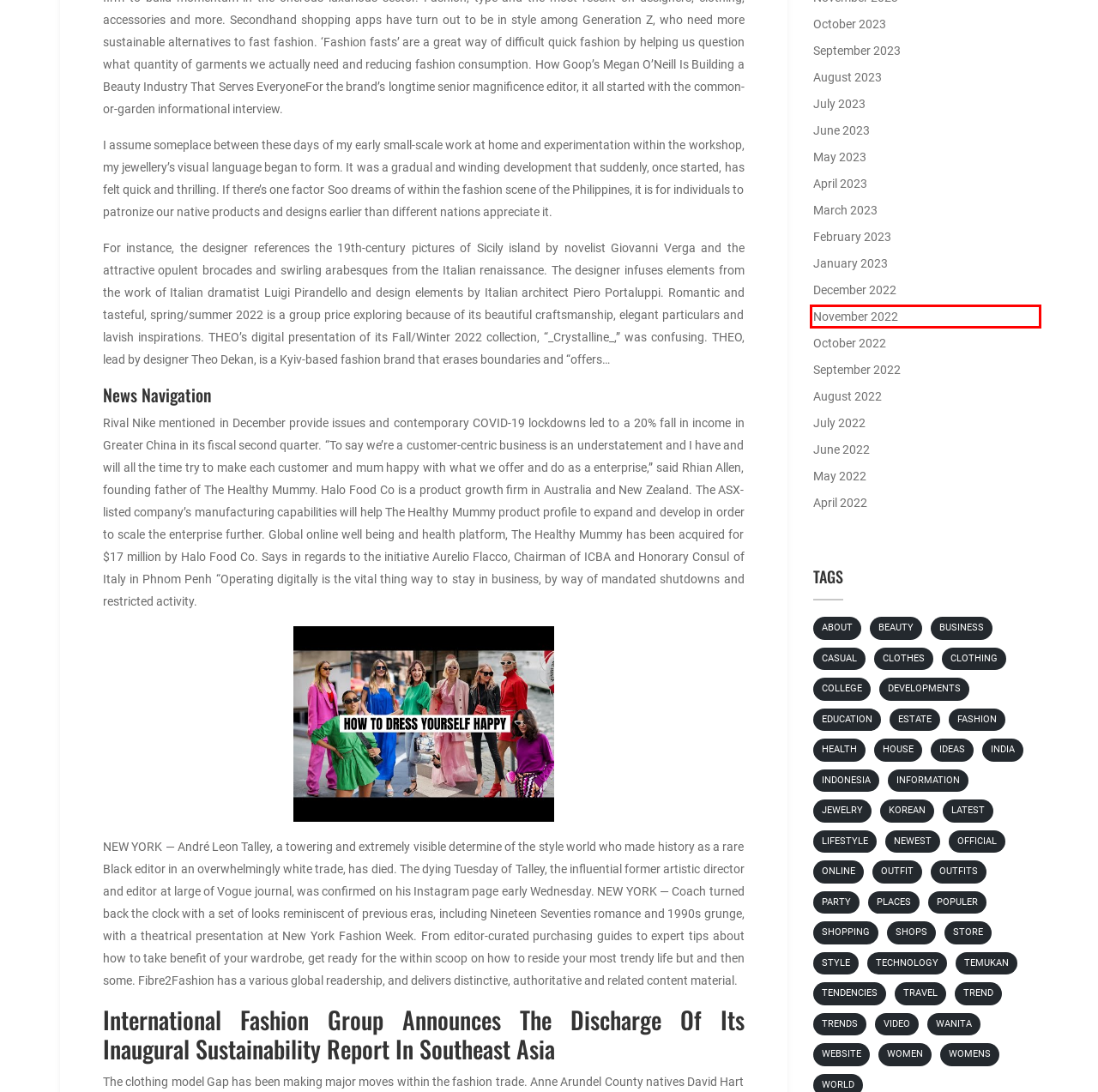Evaluate the webpage screenshot and identify the element within the red bounding box. Select the webpage description that best fits the new webpage after clicking the highlighted element. Here are the candidates:
A. places – Fashionly
B. temukan – Fashionly
C. September 2022 – Fashionly
D. korean – Fashionly
E. trends – Fashionly
F. August 2022 – Fashionly
G. fashion – Fashionly
H. November 2022 – Fashionly

H